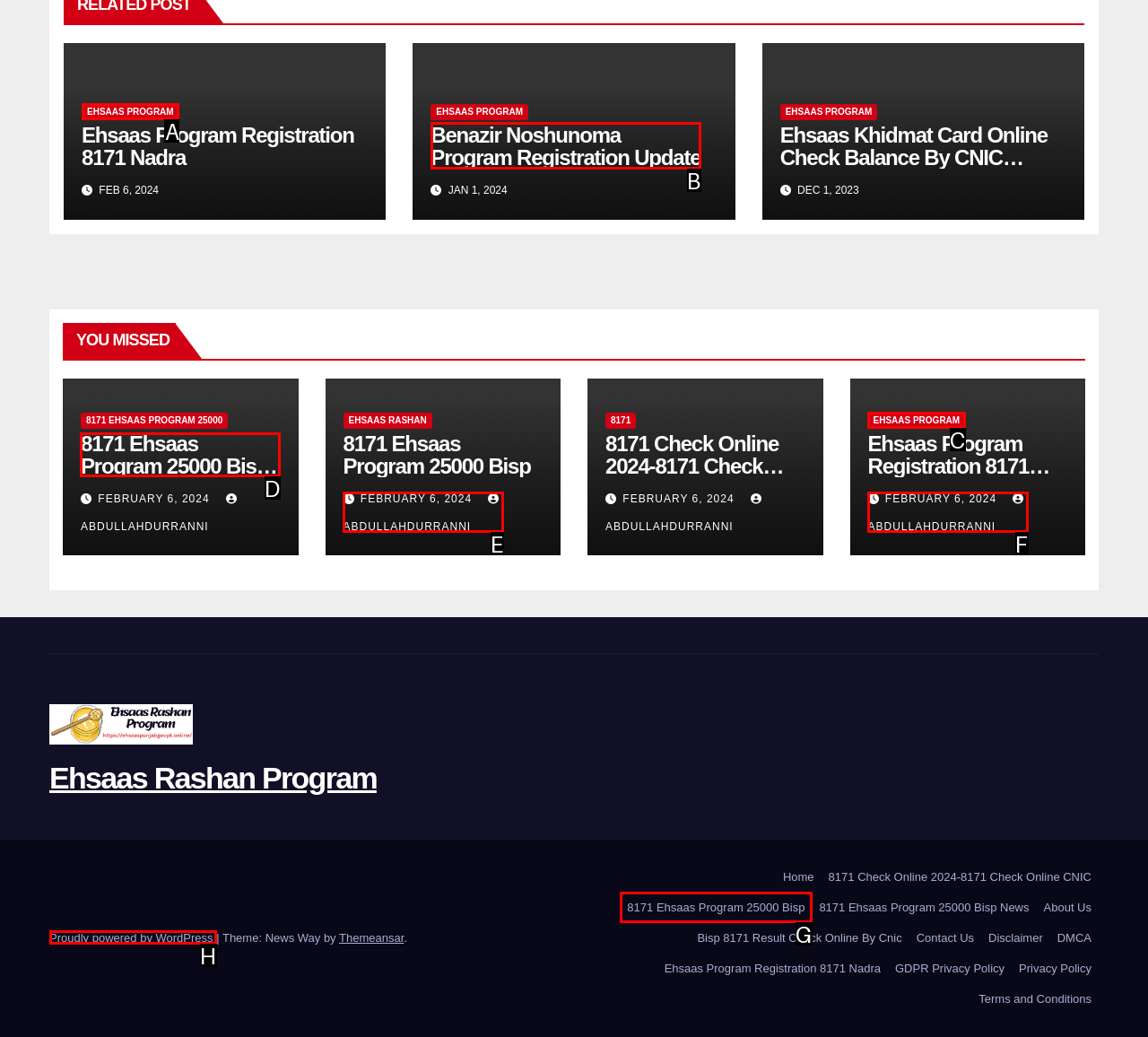Choose the correct UI element to click for this task: Read 8171 Ehsaas Program 25000 Bisp News Answer using the letter from the given choices.

D